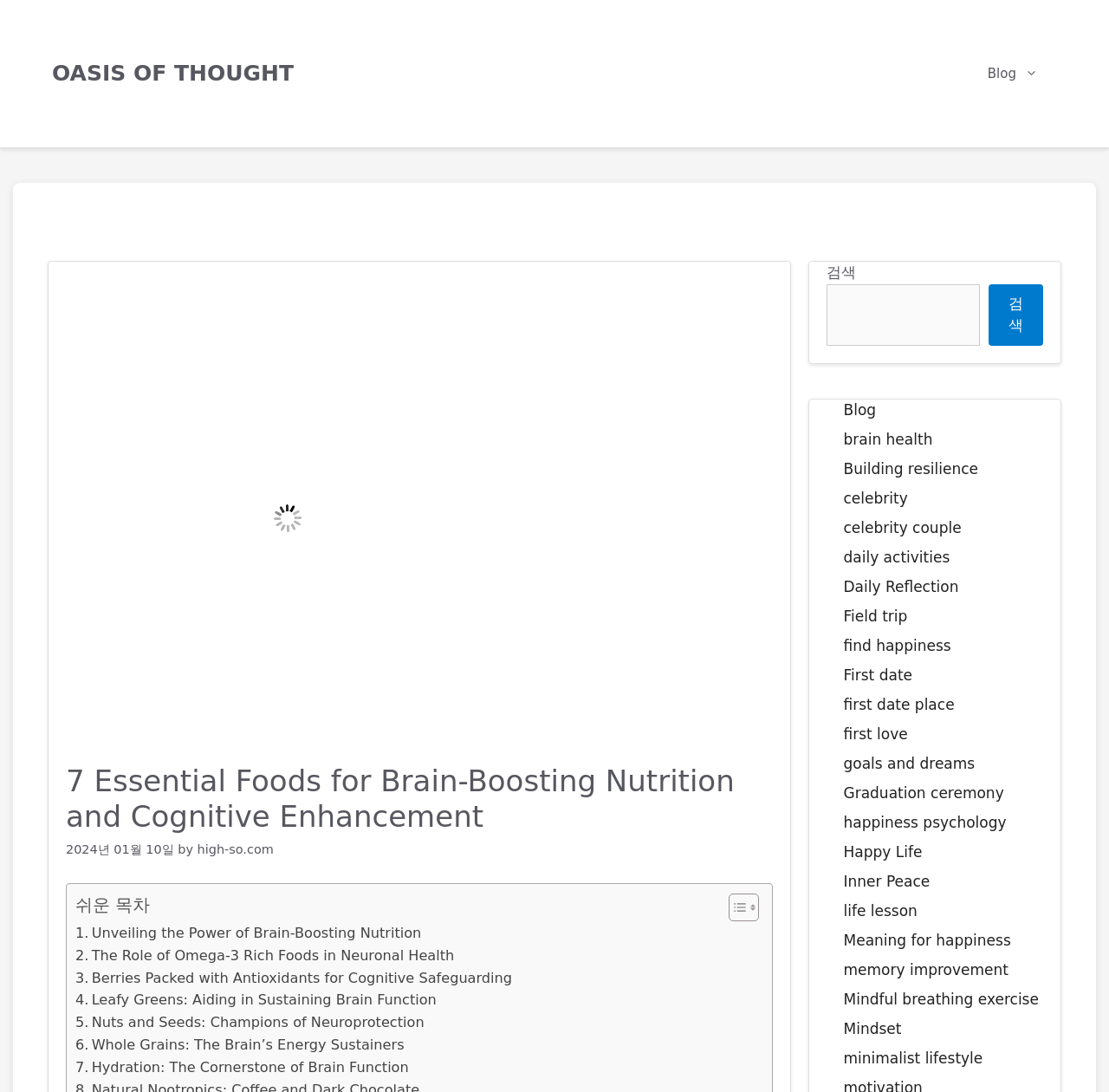What is the purpose of the search box?
Based on the visual content, answer with a single word or a brief phrase.

To search the website